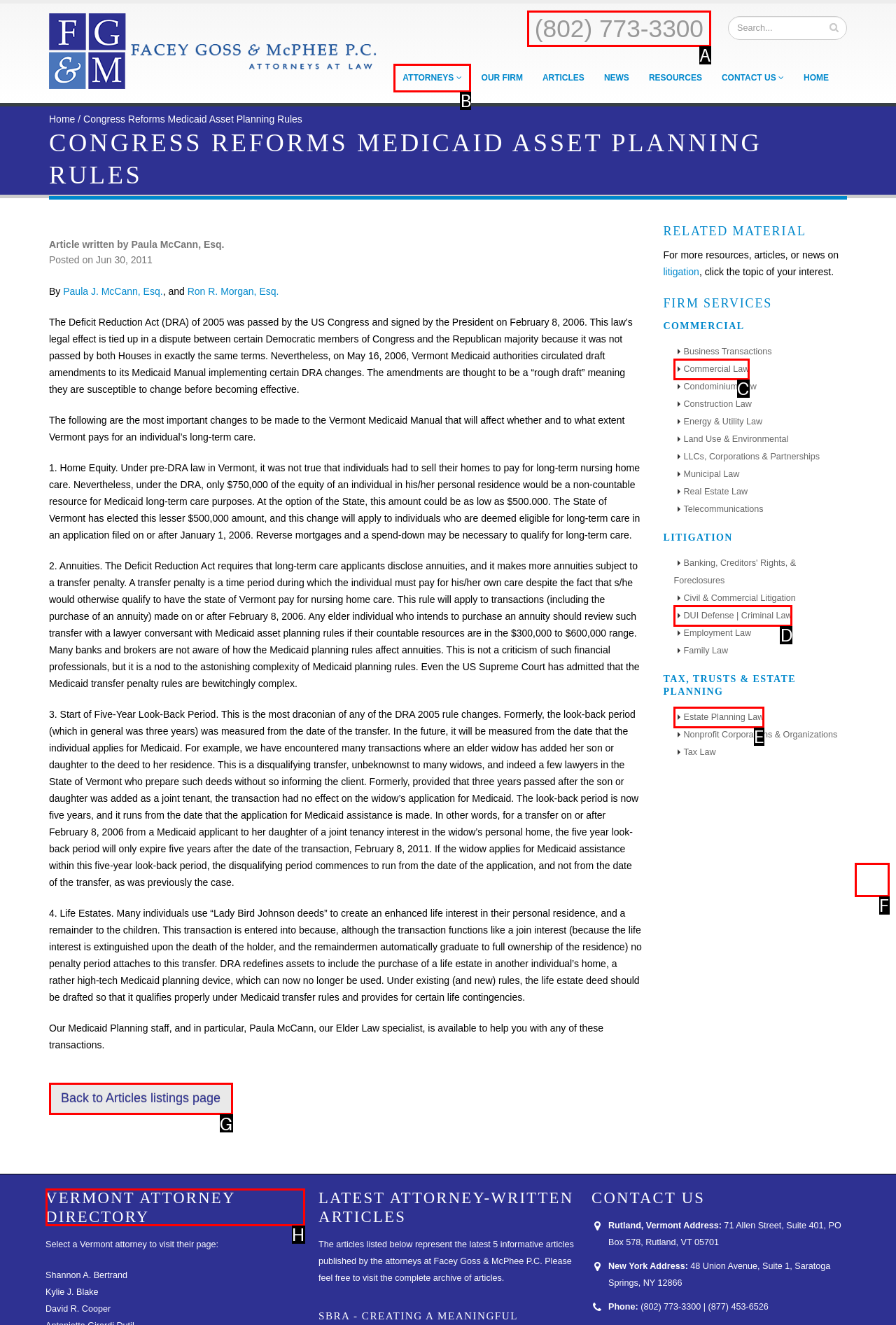Identify the appropriate lettered option to execute the following task: View attorney directory
Respond with the letter of the selected choice.

H